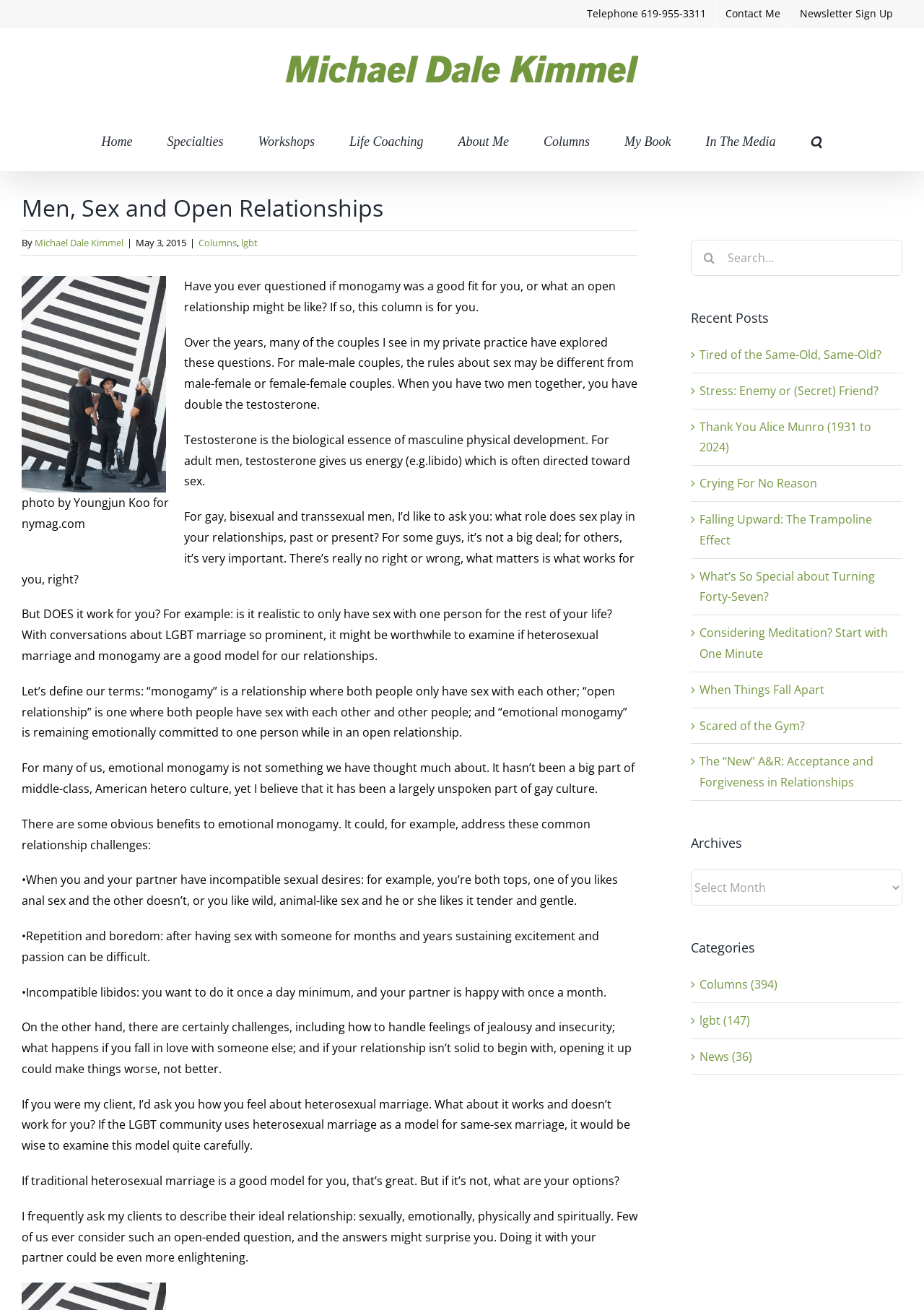Determine the bounding box for the UI element as described: "Go to Top". The coordinates should be represented as four float numbers between 0 and 1, formatted as [left, top, right, bottom].

[0.904, 0.686, 0.941, 0.706]